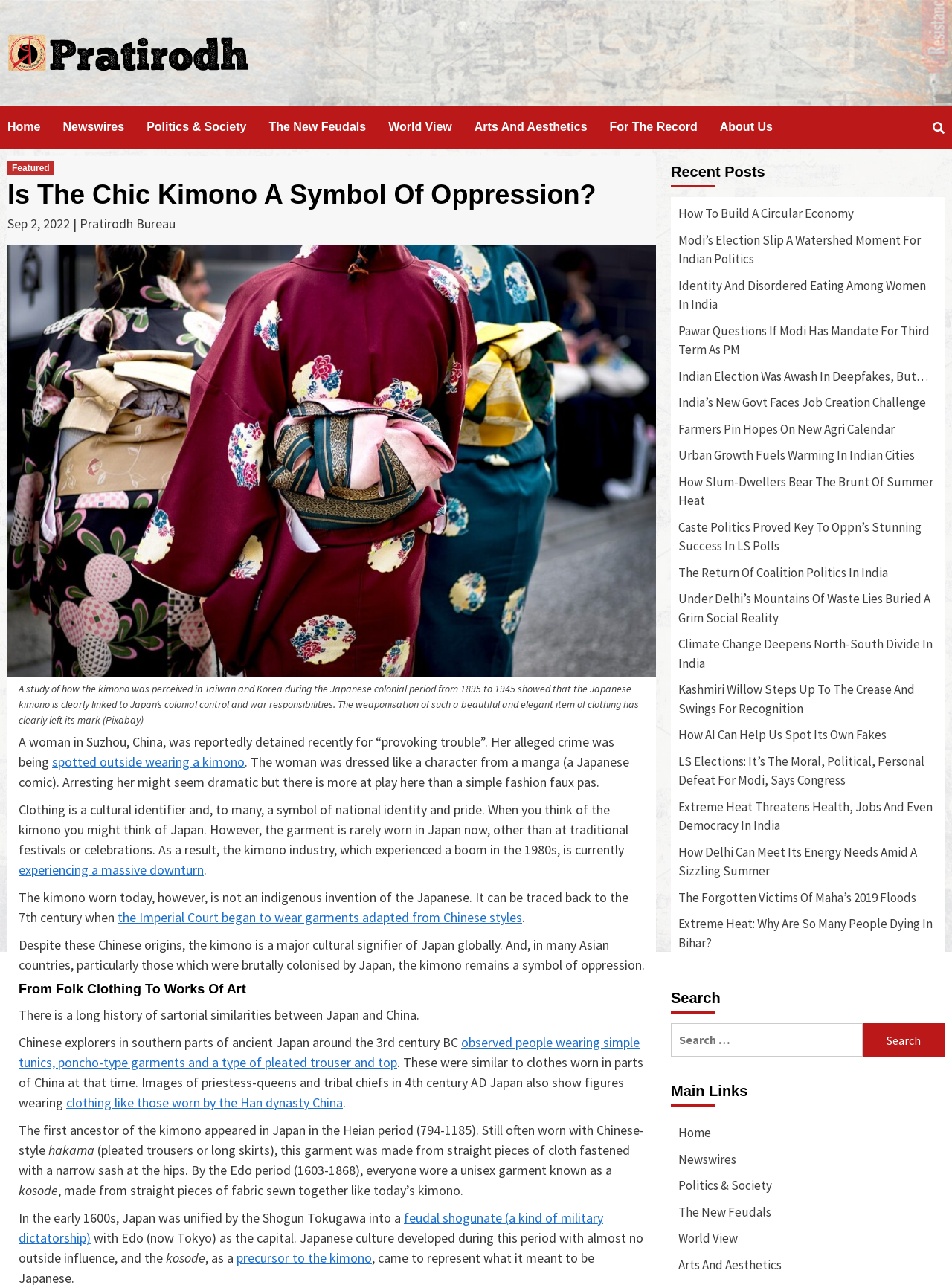Please specify the bounding box coordinates of the clickable region necessary for completing the following instruction: "Check the 'Recent Posts'". The coordinates must consist of four float numbers between 0 and 1, i.e., [left, top, right, bottom].

[0.705, 0.122, 0.992, 0.153]